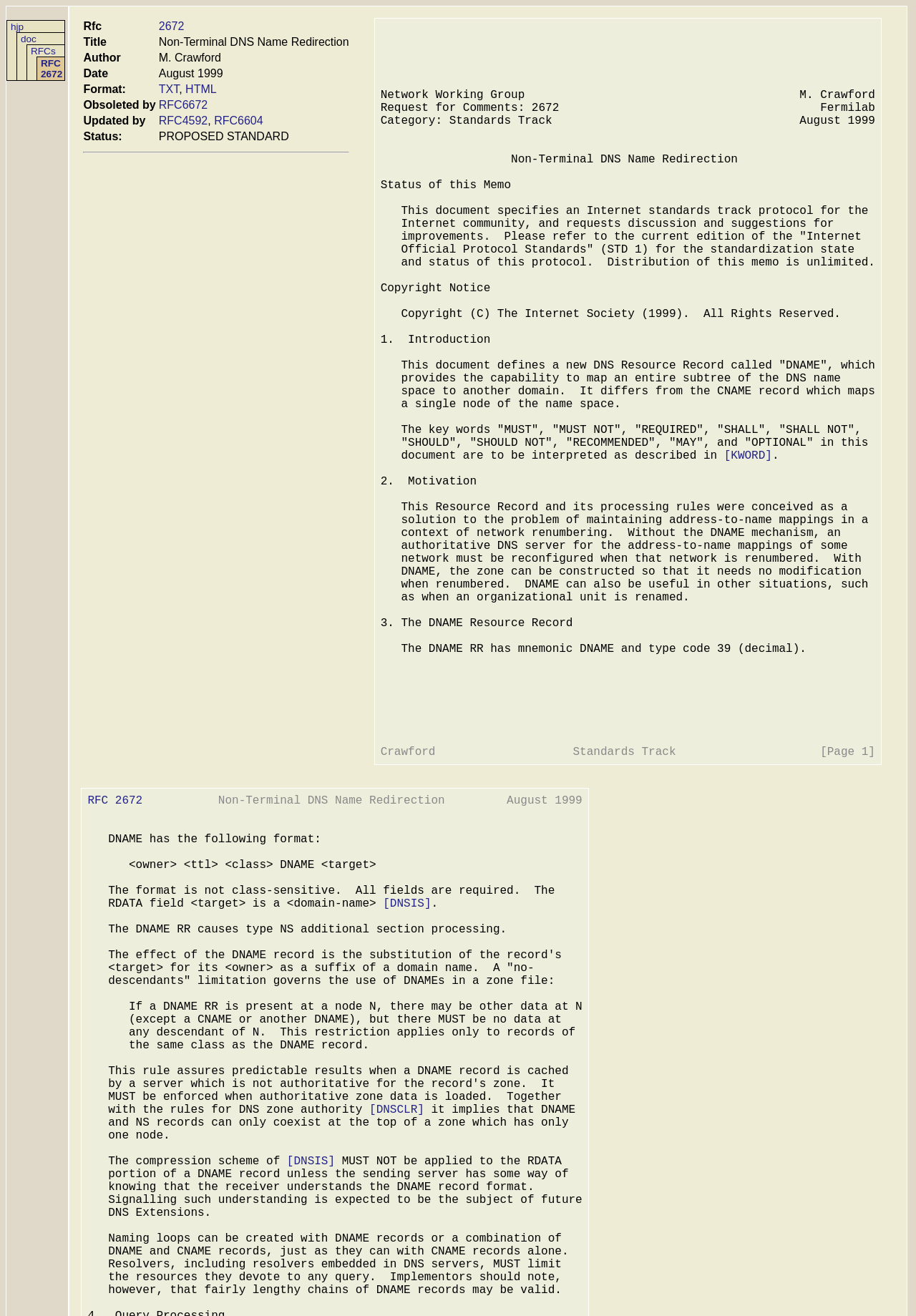Use a single word or phrase to answer the following:
Who is the author of the RFC?

M. Crawford